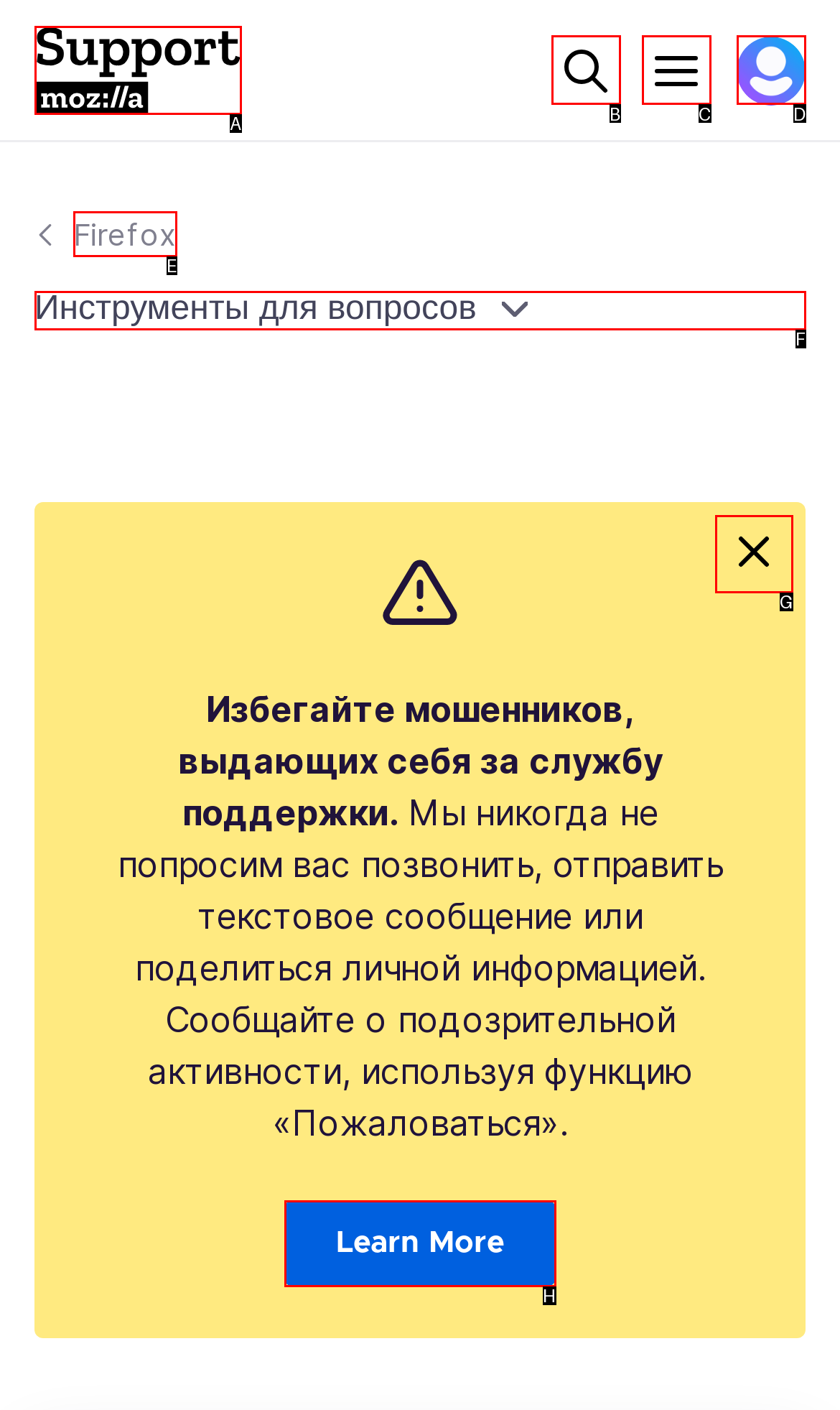Select the letter of the HTML element that best fits the description: Firefox
Answer with the corresponding letter from the provided choices.

E